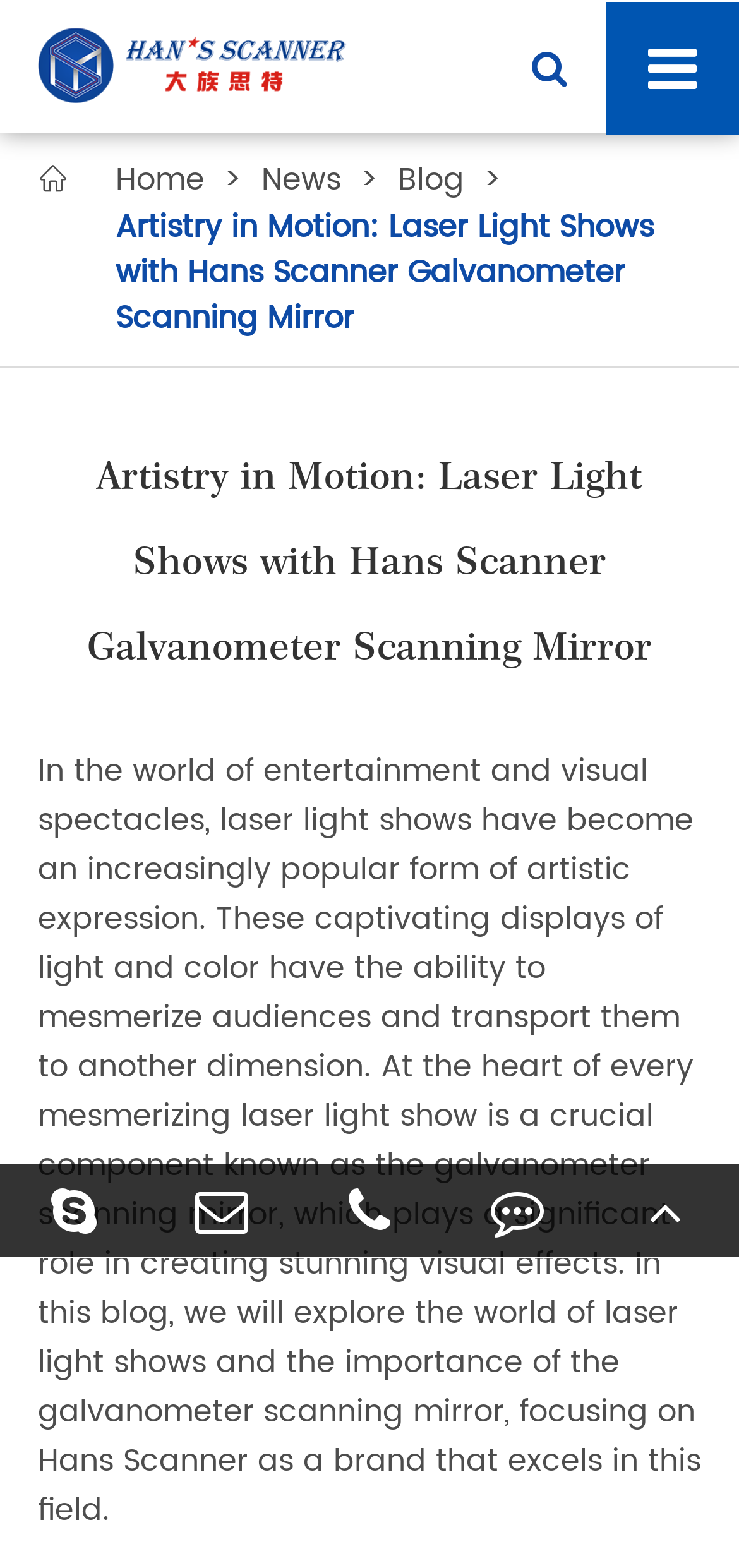Determine the bounding box coordinates of the clickable element to achieve the following action: 'Read the blog'. Provide the coordinates as four float values between 0 and 1, formatted as [left, top, right, bottom].

[0.538, 0.1, 0.628, 0.129]